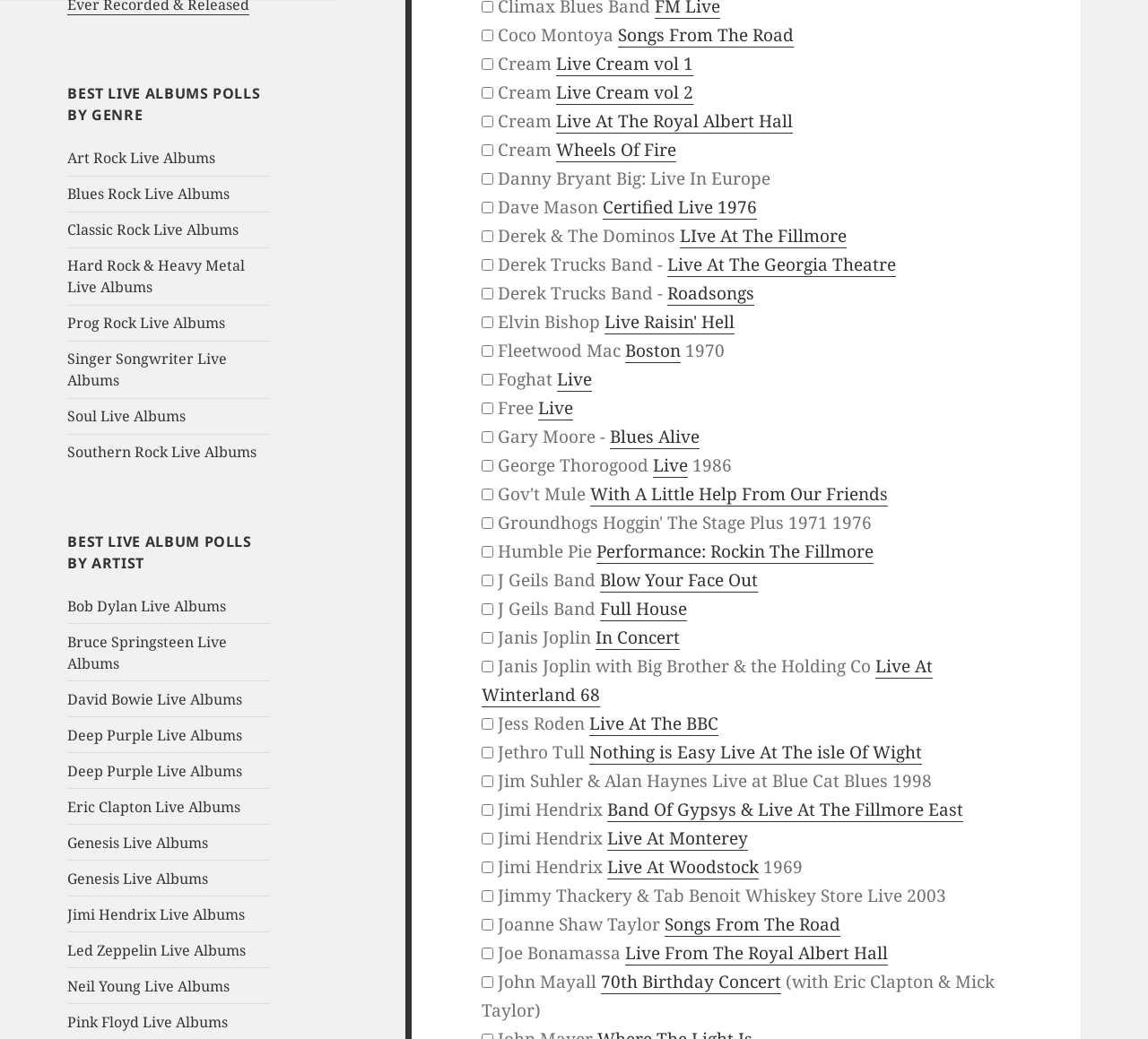What is the name of the artist who has the most live albums listed?
Refer to the screenshot and deliver a thorough answer to the question presented.

The question asks about the name of the artist who has the most live albums listed. By looking at the checkboxes, we can see that Jimi Hendrix has the most live albums listed, with three albums.